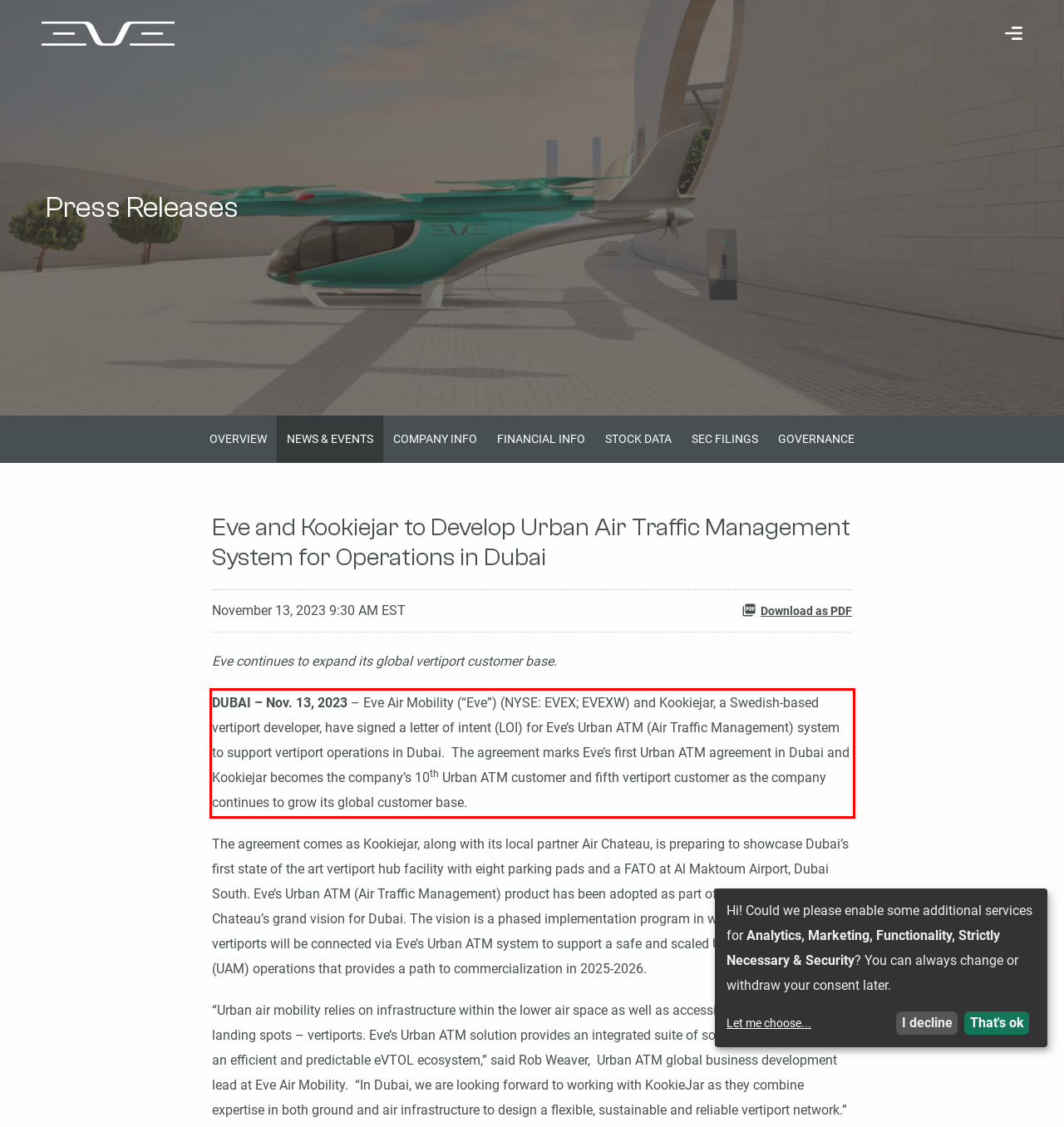With the given screenshot of a webpage, locate the red rectangle bounding box and extract the text content using OCR.

DUBAI – Nov. 13, 2023 – Eve Air Mobility (“Eve”) (NYSE: EVEX; EVEXW) and Kookiejar, a Swedish-based vertiport developer, have signed a letter of intent (LOI) for Eve’s Urban ATM (Air Traffic Management) system to support vertiport operations in Dubai. The agreement marks Eve’s first Urban ATM agreement in Dubai and Kookiejar becomes the company’s 10th Urban ATM customer and fifth vertiport customer as the company continues to grow its global customer base.